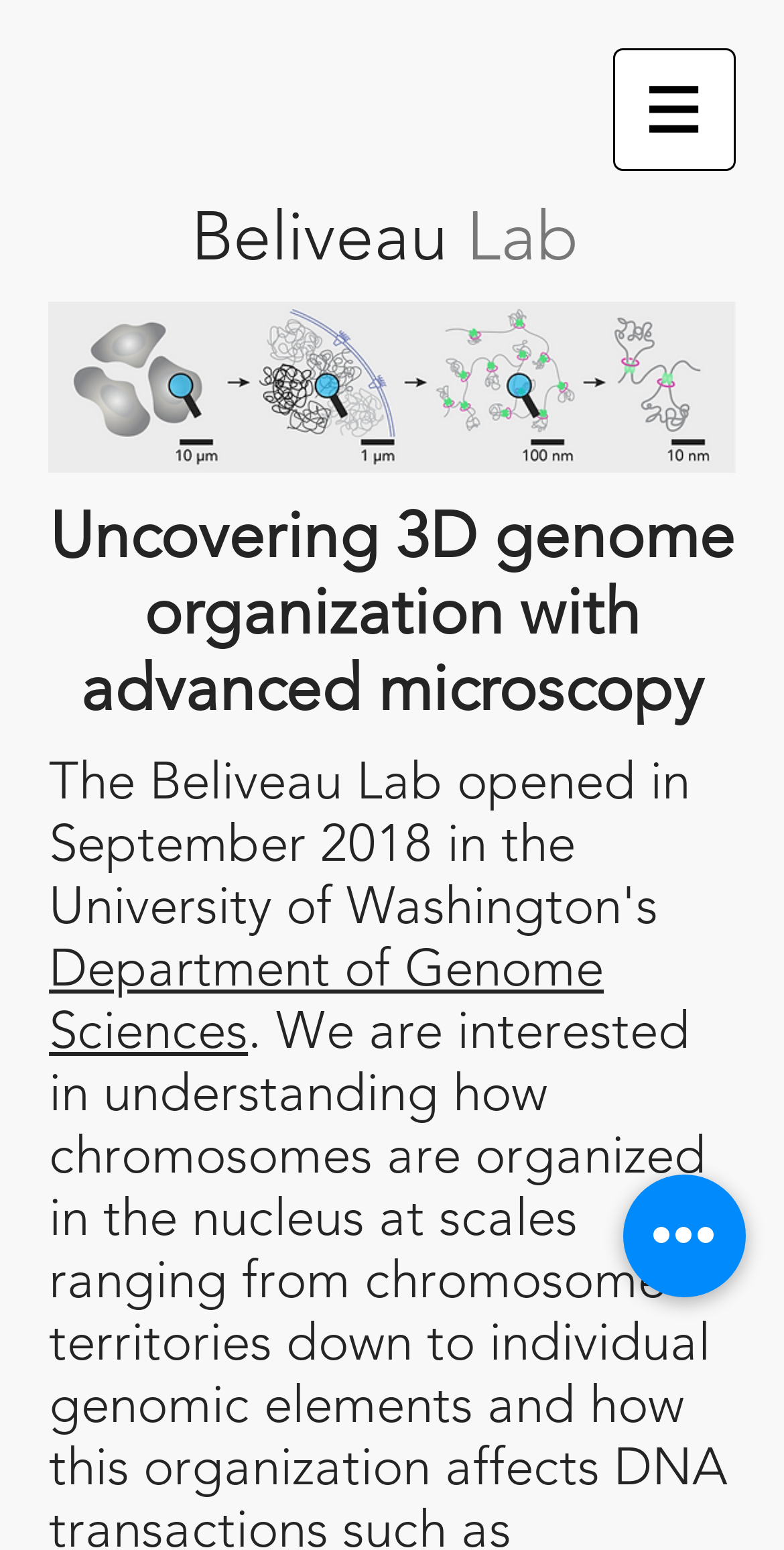Using the webpage screenshot, locate the HTML element that fits the following description and provide its bounding box: "Department of Genome Sciences".

[0.051, 0.496, 0.632, 0.562]